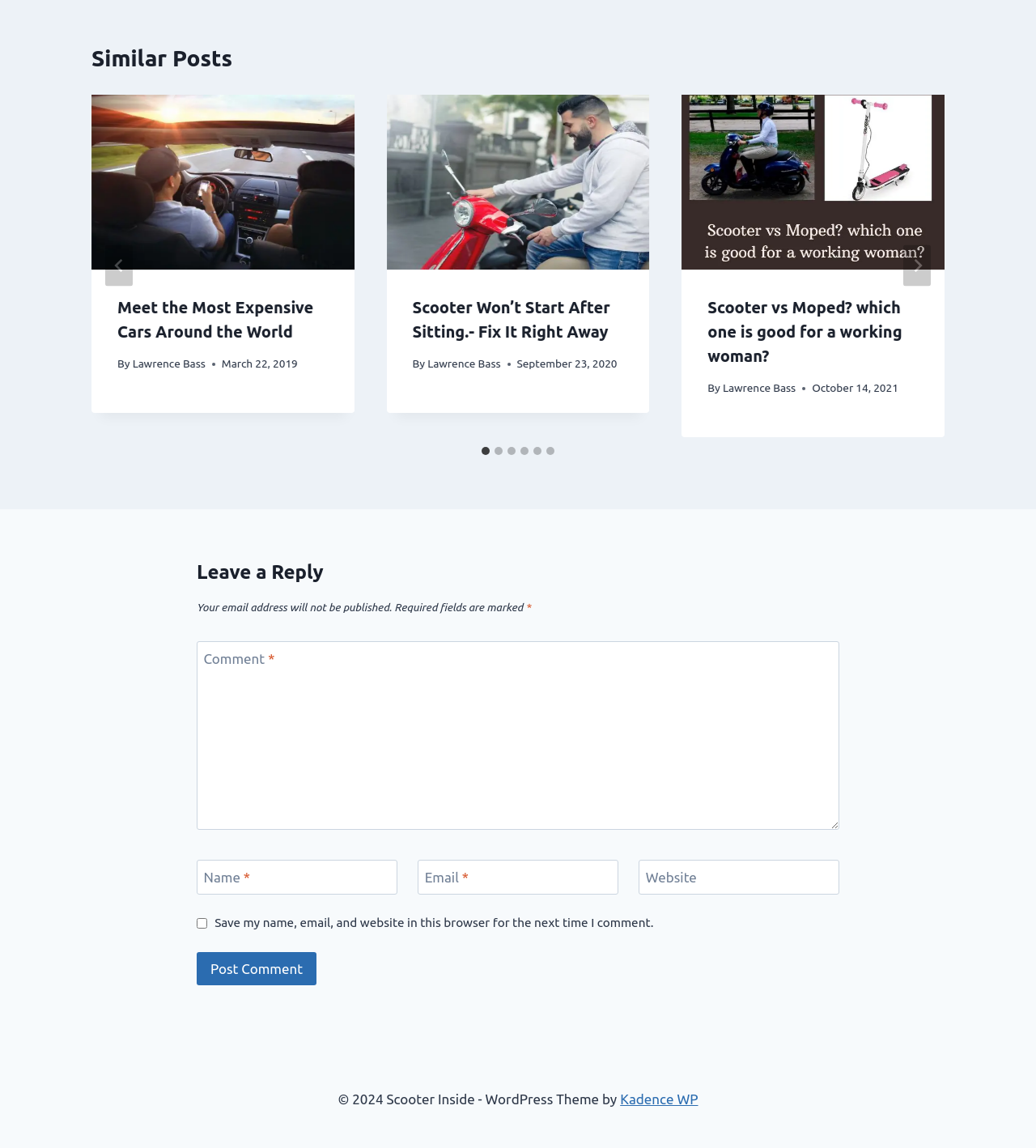Provide your answer in one word or a succinct phrase for the question: 
How many slides are there in the slider?

6